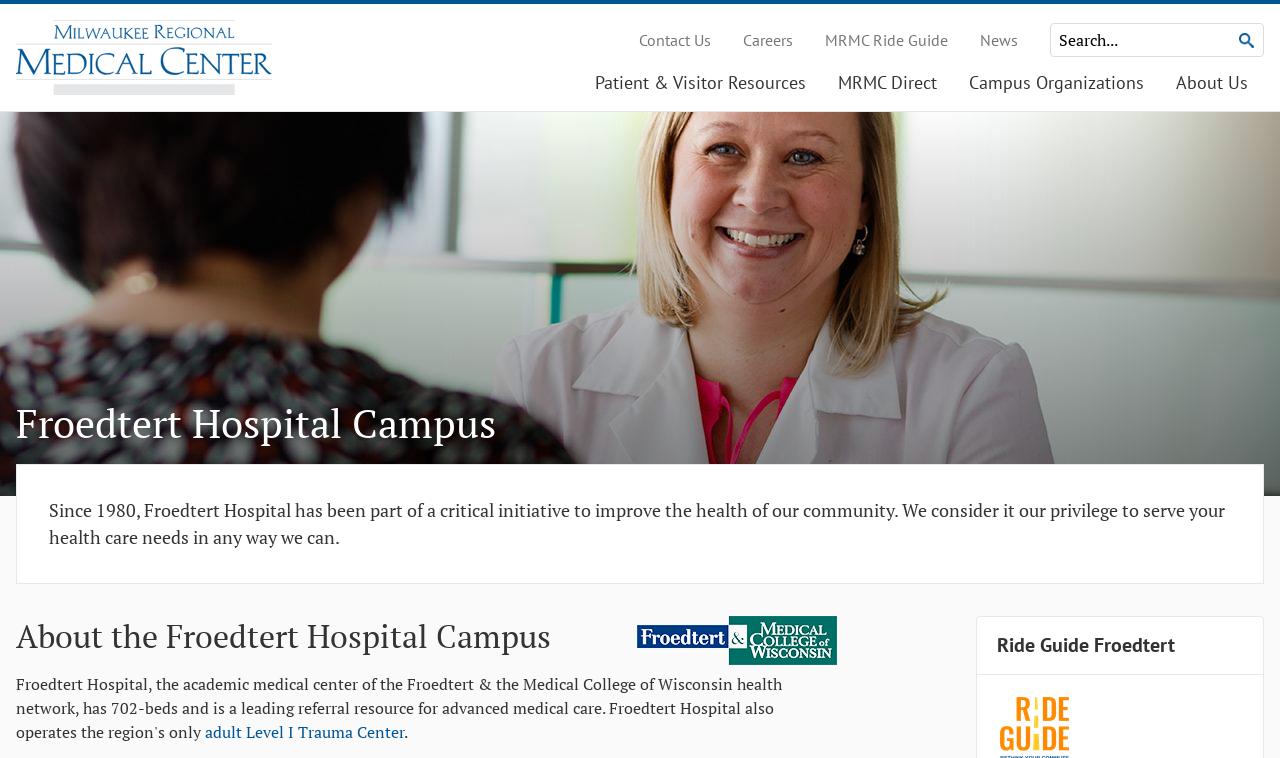What is the name of the medical center?
Examine the image closely and answer the question with as much detail as possible.

The name of the medical center can be found in the heading 'Froedtert Hospital Campus' which is located at the top of the webpage, indicating that the webpage is about Froedtert Hospital.